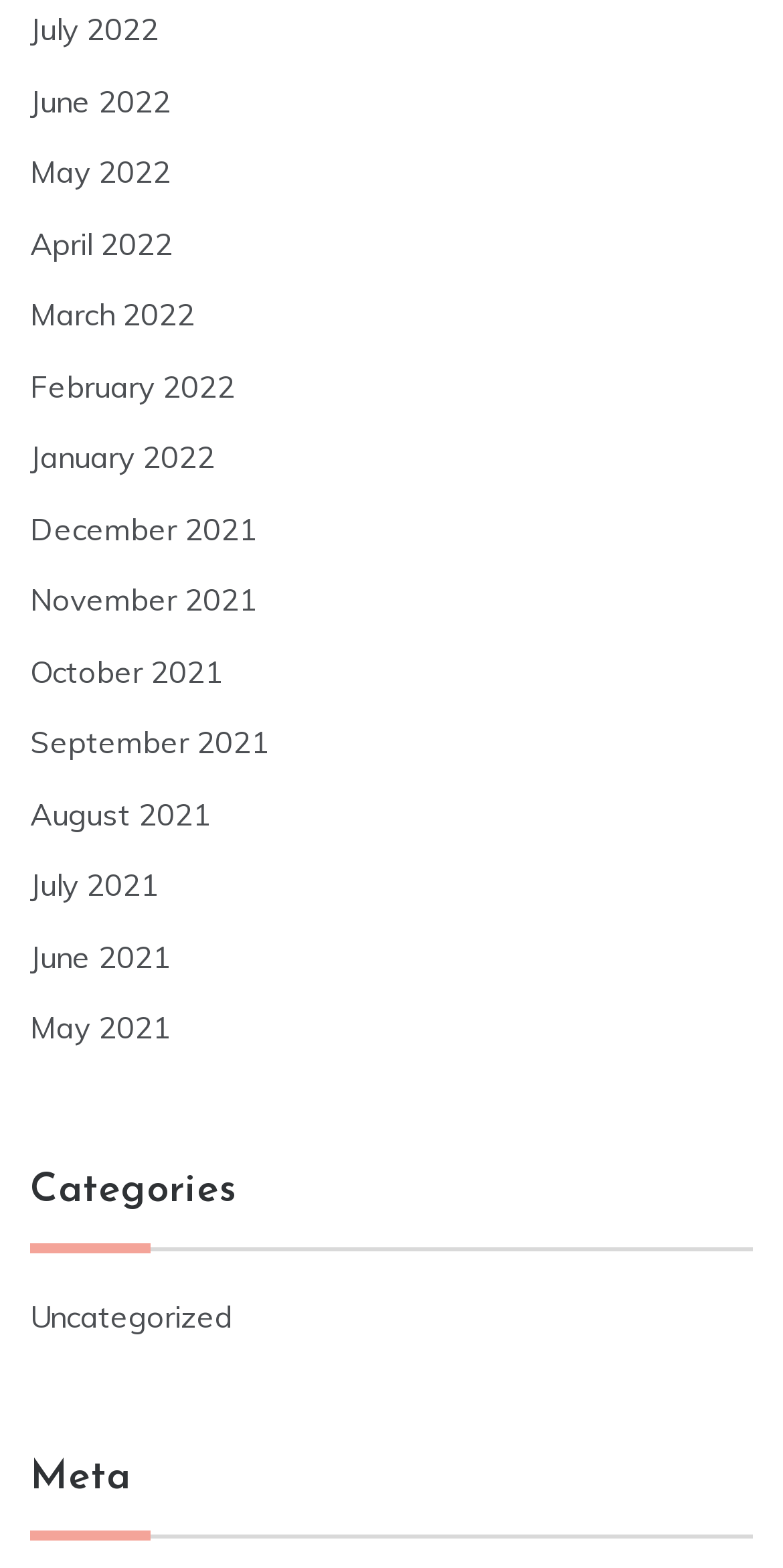Use a single word or phrase to answer this question: 
What is the last month listed in 2021?

July 2021